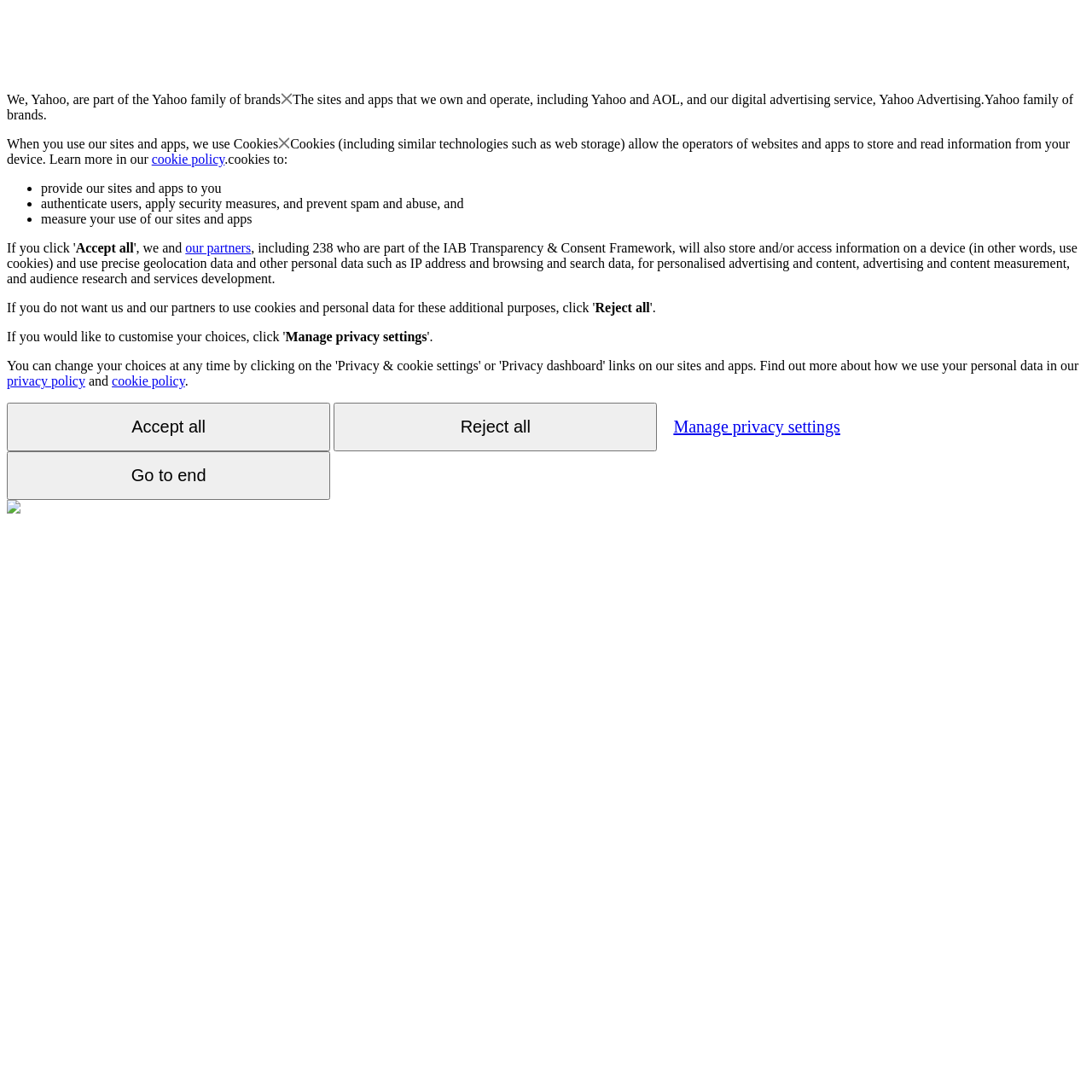Pinpoint the bounding box coordinates of the element that must be clicked to accomplish the following instruction: "View the 'cookie policy'". The coordinates should be in the format of four float numbers between 0 and 1, i.e., [left, top, right, bottom].

[0.102, 0.342, 0.169, 0.355]